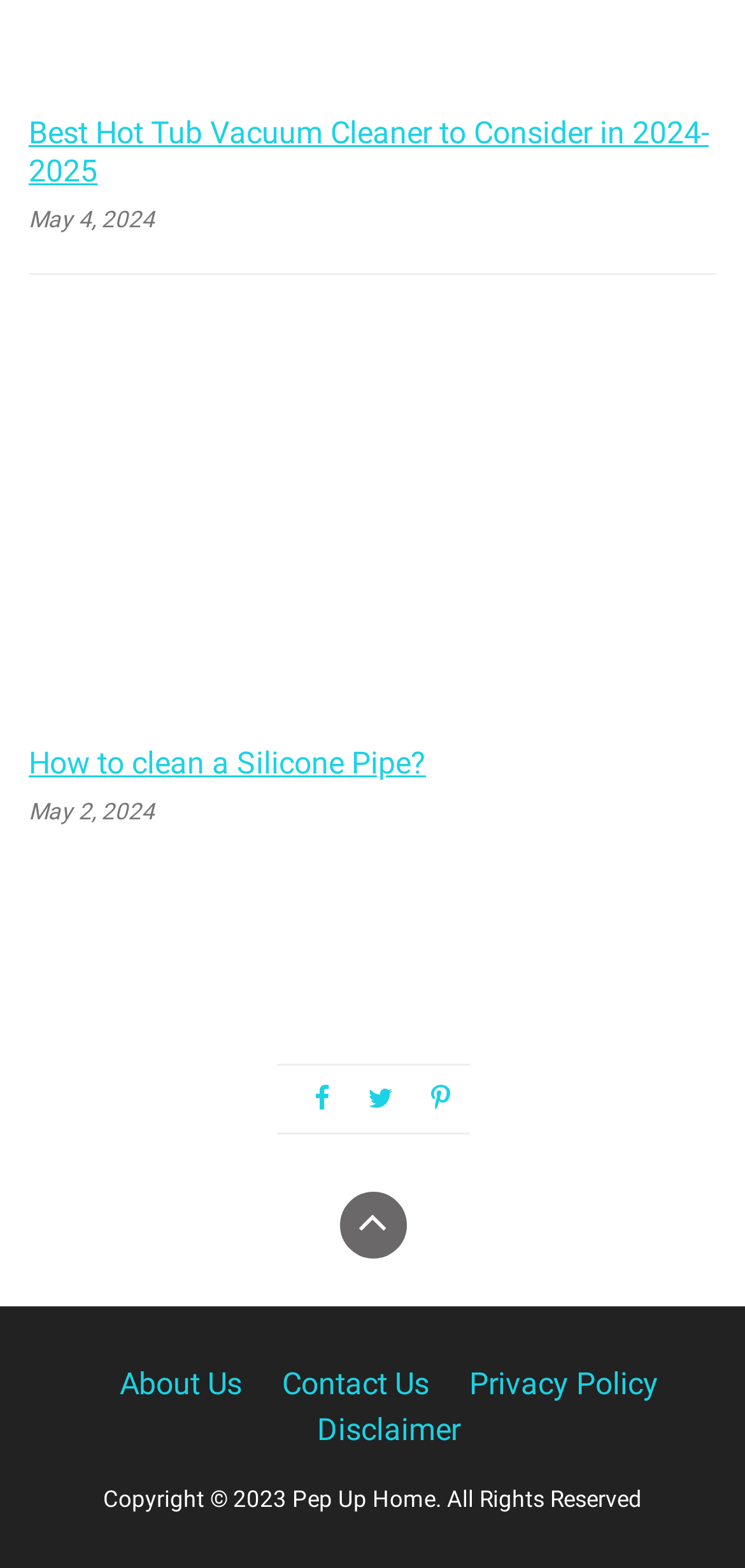Highlight the bounding box coordinates of the element that should be clicked to carry out the following instruction: "Share via Facebook". The coordinates must be given as four float numbers ranging from 0 to 1, i.e., [left, top, right, bottom].

None